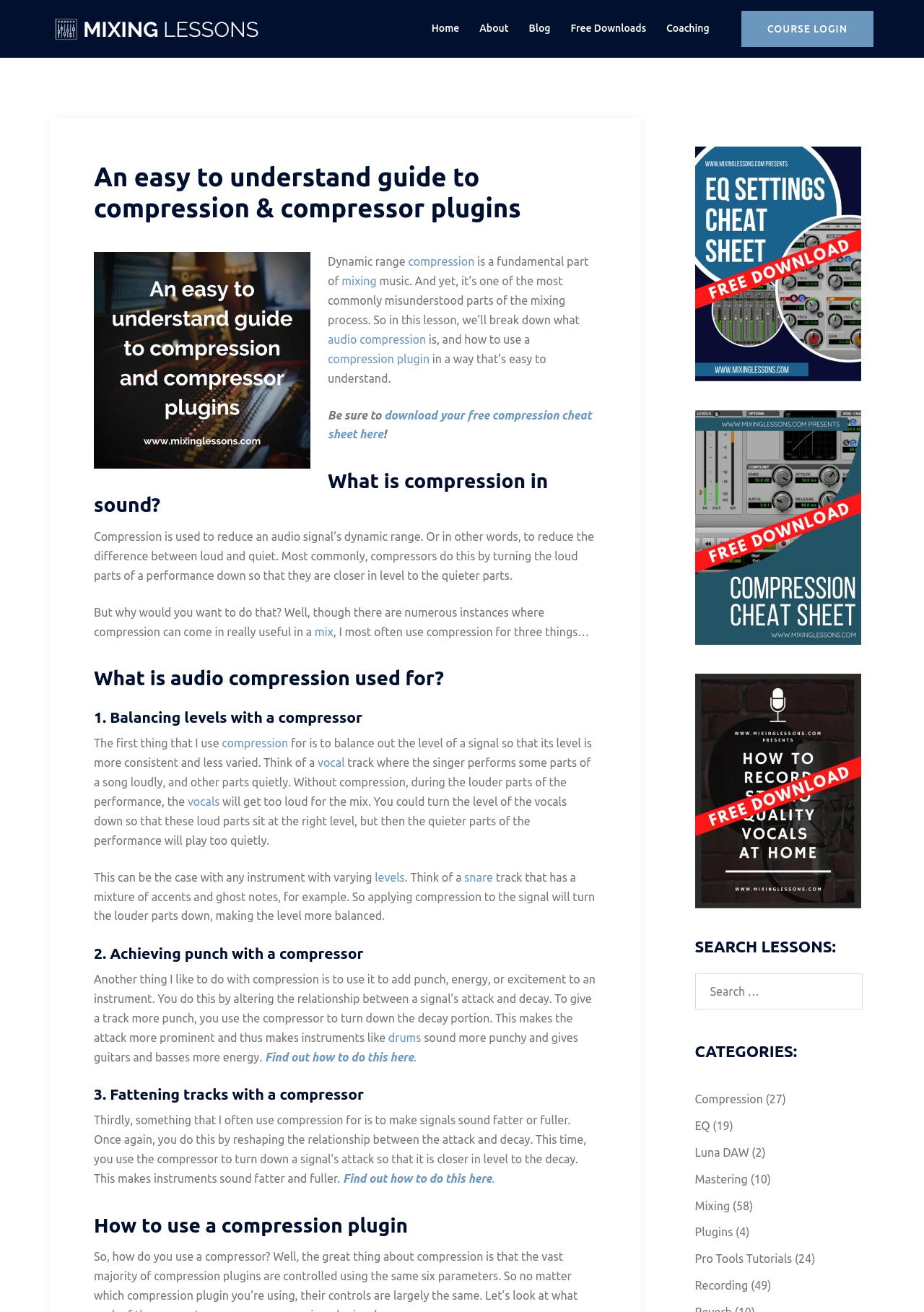Please provide the bounding box coordinates for the element that needs to be clicked to perform the following instruction: "Learn about compression in sound". The coordinates should be given as four float numbers between 0 and 1, i.e., [left, top, right, bottom].

[0.102, 0.357, 0.646, 0.394]